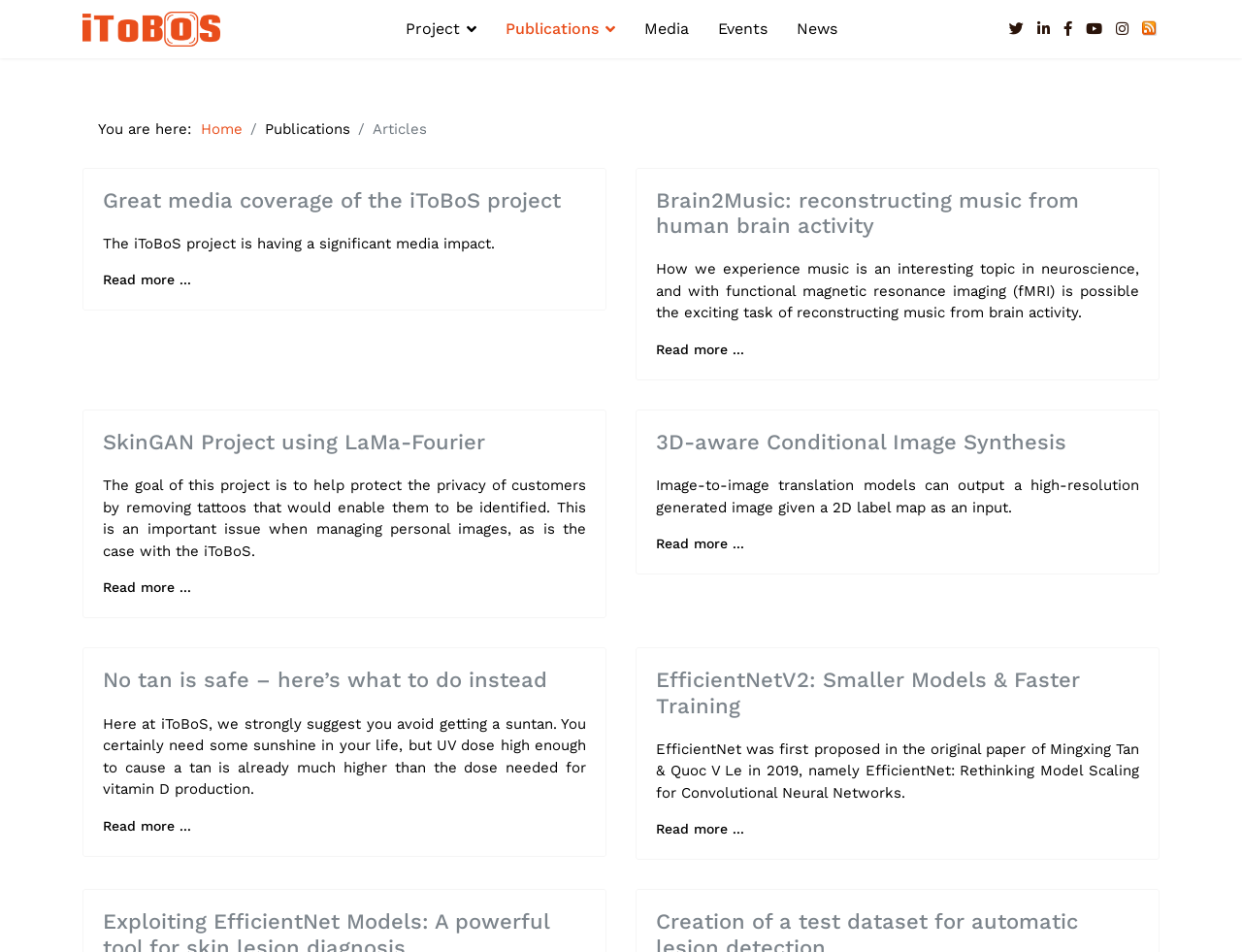What is the topic of the first article?
From the details in the image, answer the question comprehensively.

The first article on the webpage has a heading 'Great media coverage of the iToBoS project', which suggests that the topic of the article is about the media coverage of the iToBoS project.